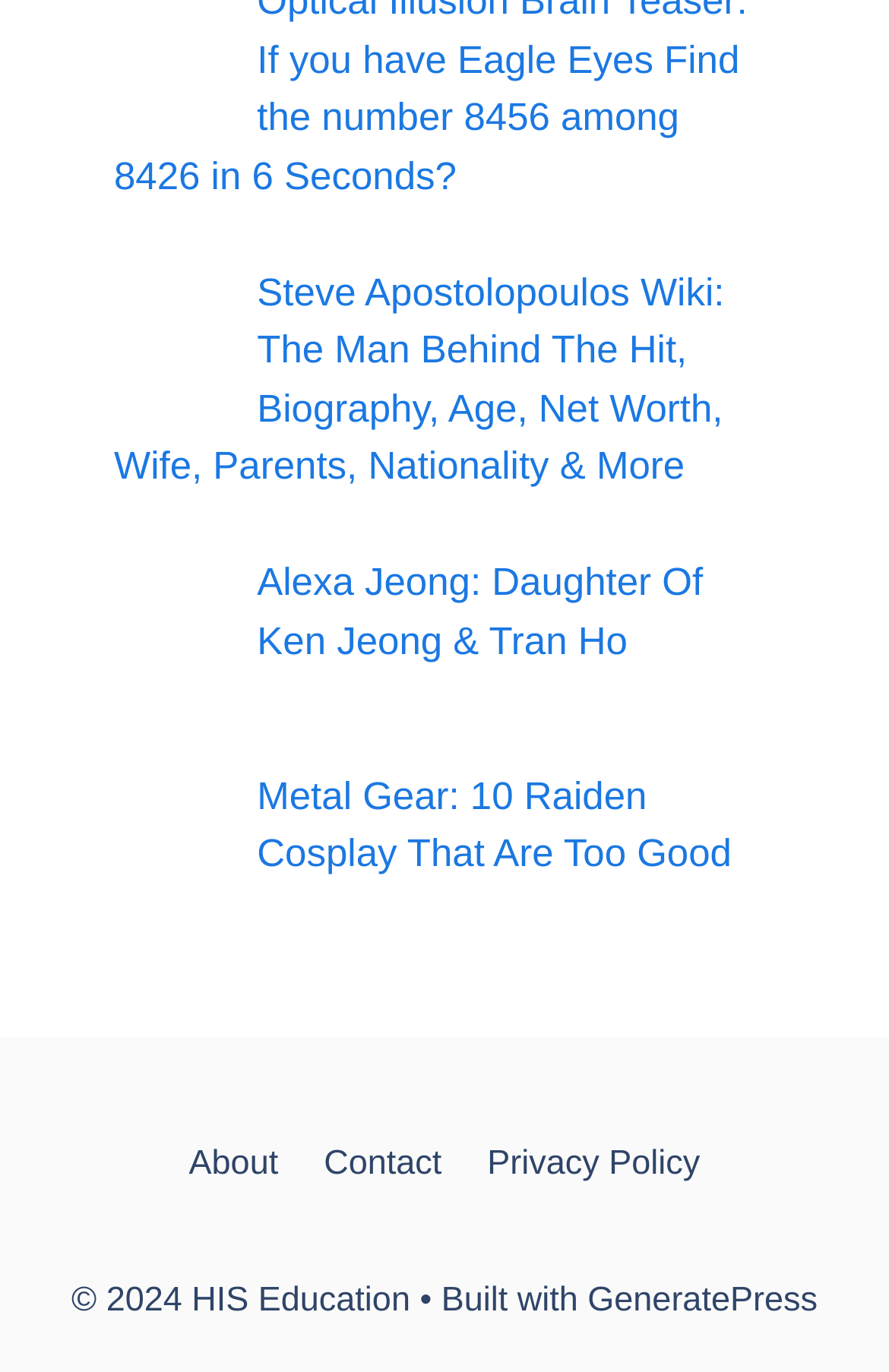Examine the screenshot and answer the question in as much detail as possible: How many links are there in the complementary section?

The complementary section has three links: 'About', 'Contact', and 'Privacy Policy'. These links are located in the section with the bounding box coordinates [0.187, 0.822, 0.813, 0.876].